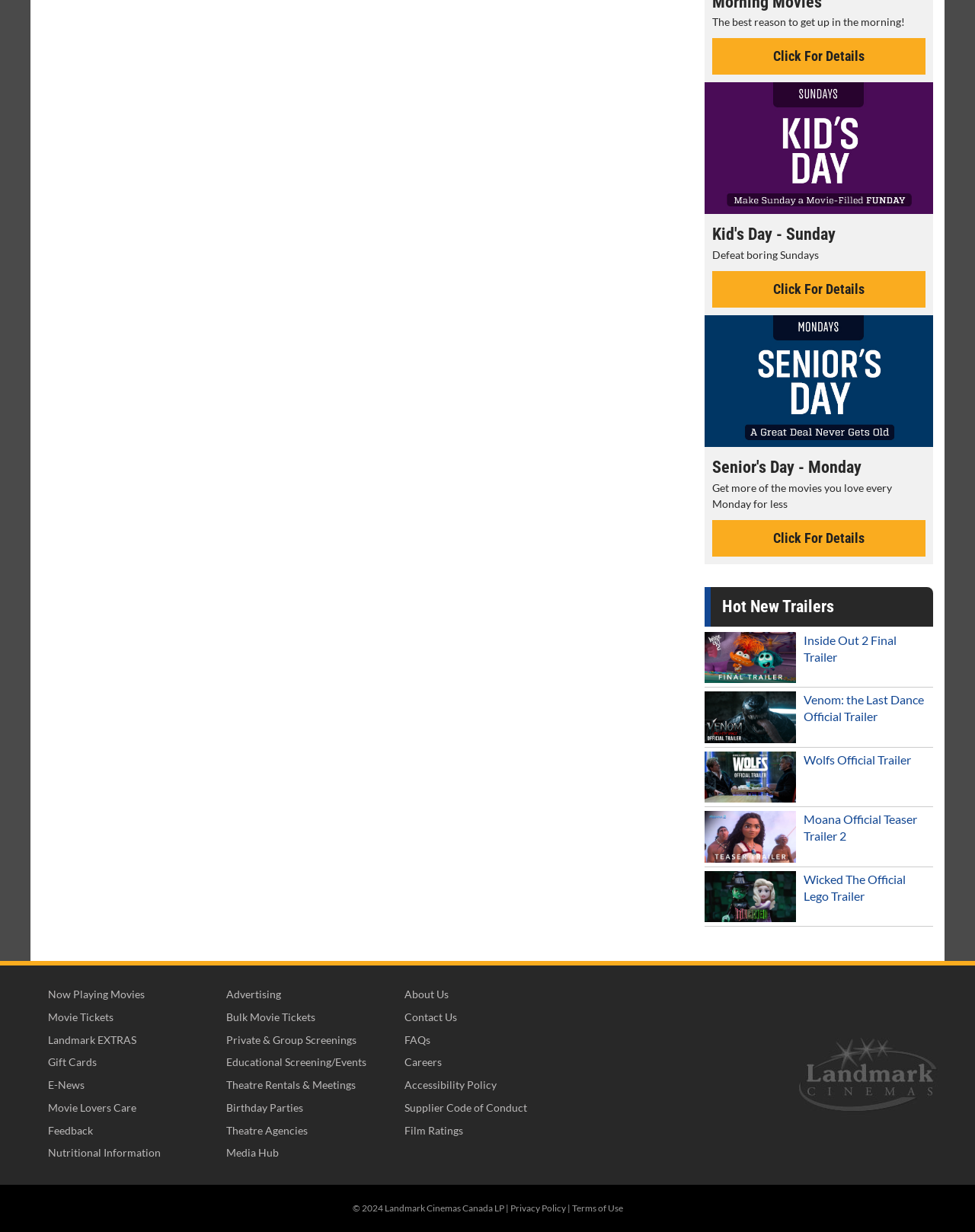Please specify the bounding box coordinates for the clickable region that will help you carry out the instruction: "Get more information on Senior's Day - Monday".

[0.73, 0.422, 0.949, 0.452]